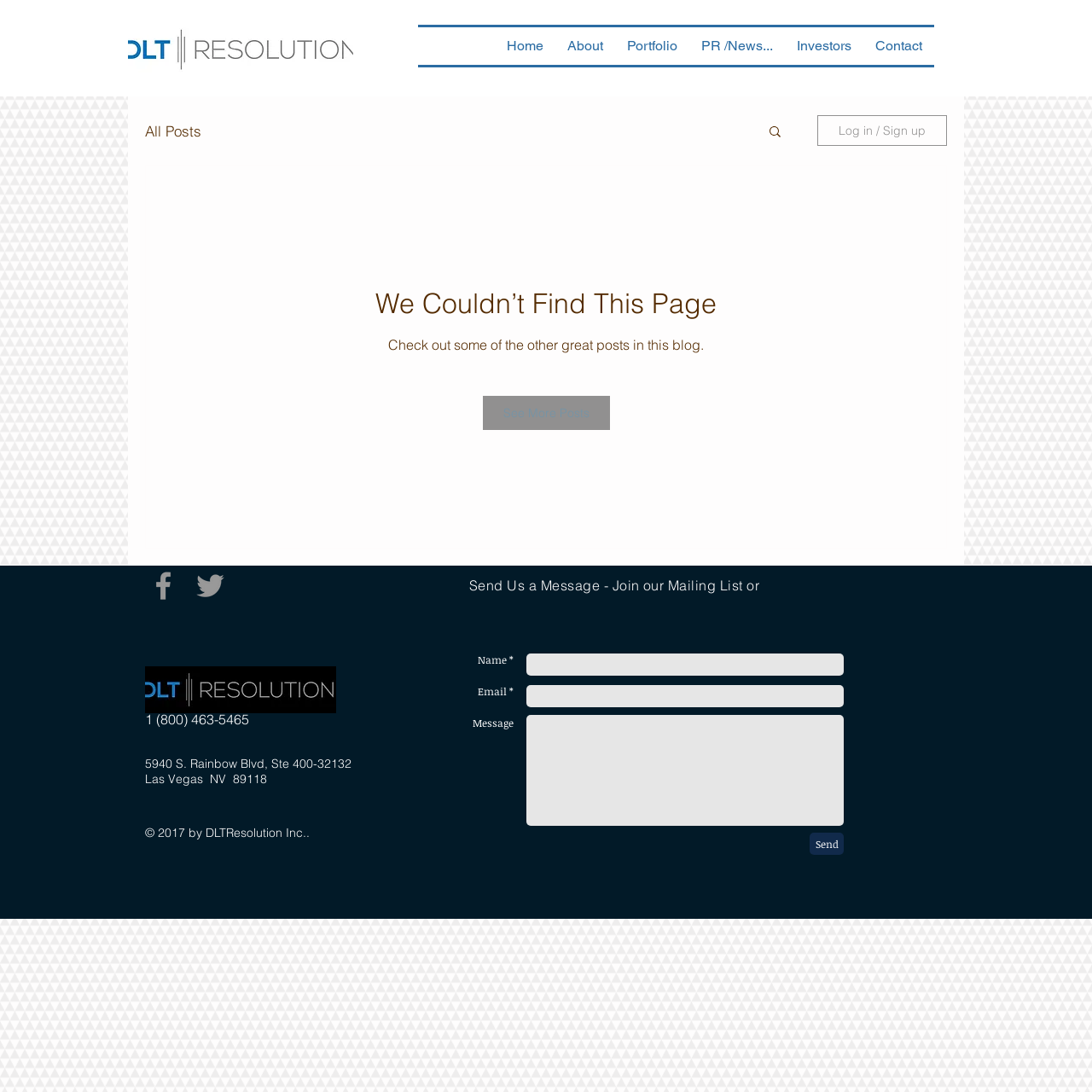How many social media links are there?
Give a one-word or short-phrase answer derived from the screenshot.

2